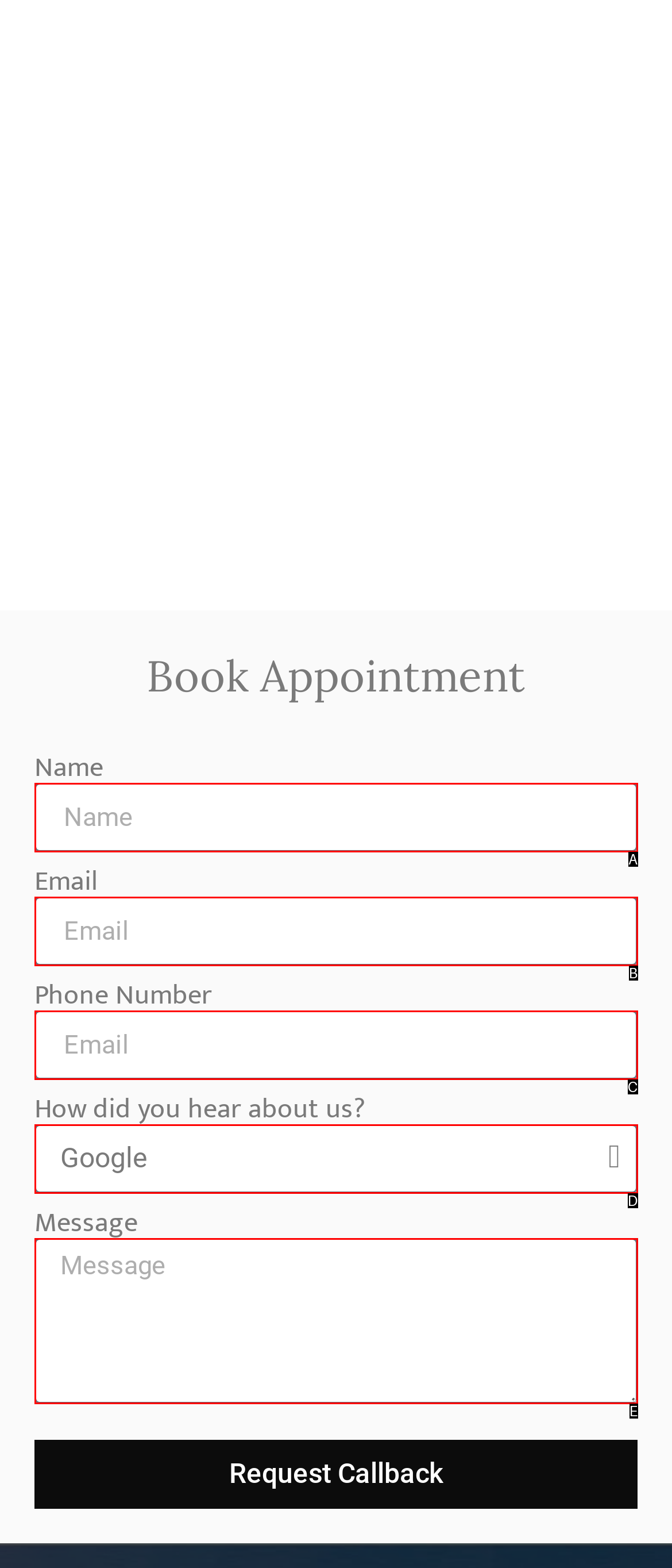Match the description to the correct option: parent_node: Name name="form_fields[name]" placeholder="Name"
Provide the letter of the matching option directly.

A